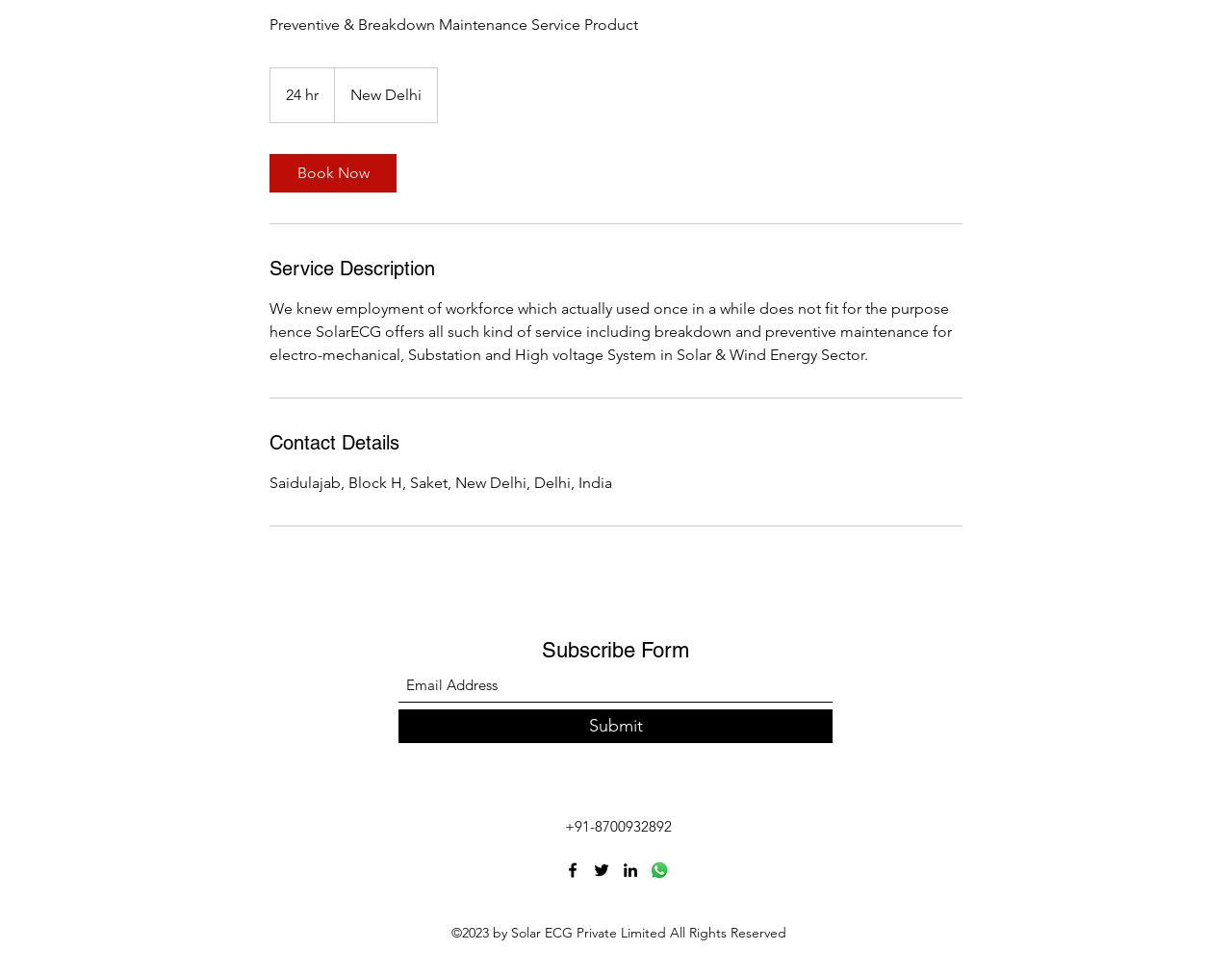Locate and provide the bounding box coordinates for the HTML element that matches this description: "aria-label="Email Address" name="email" placeholder="Email Address"".

[0.323, 0.685, 0.676, 0.72]